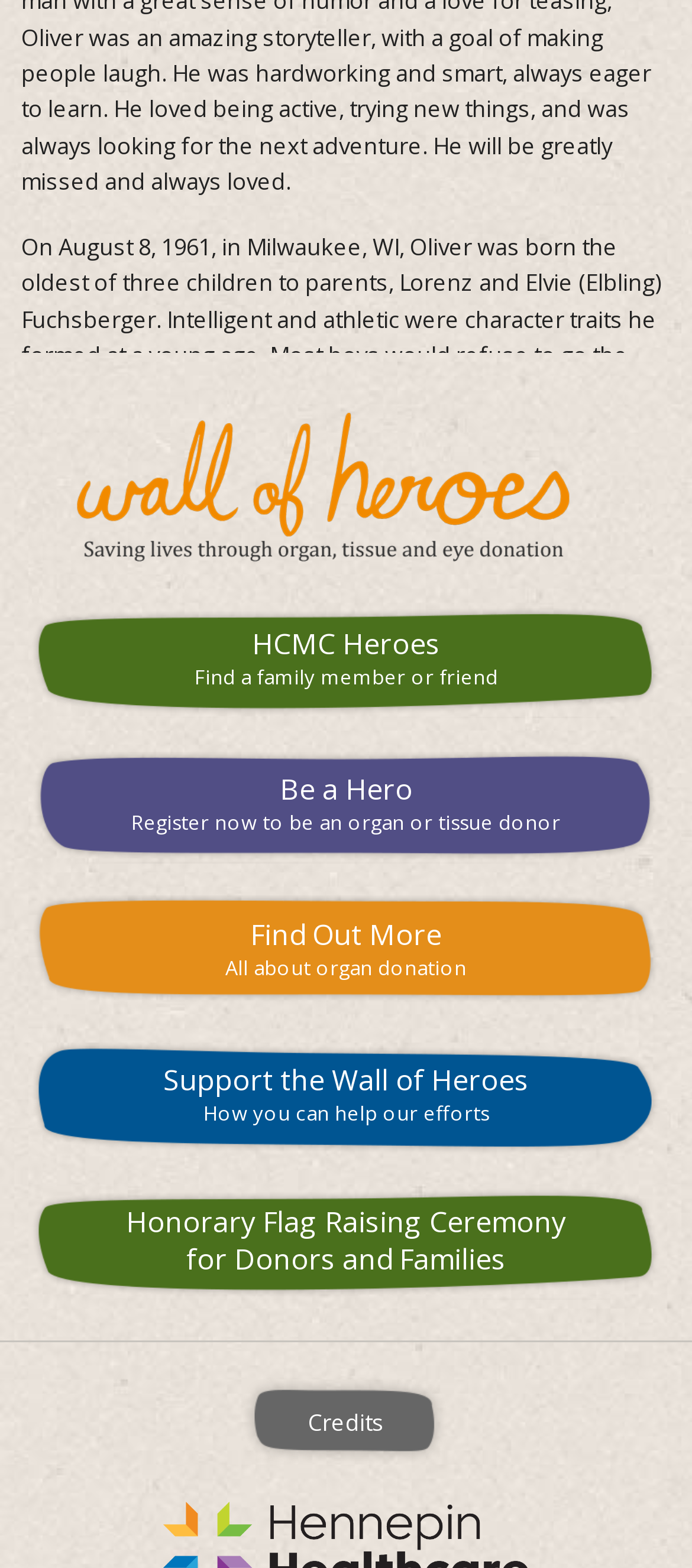Determine the bounding box for the UI element described here: "Credits".

[0.038, 0.879, 0.962, 0.935]